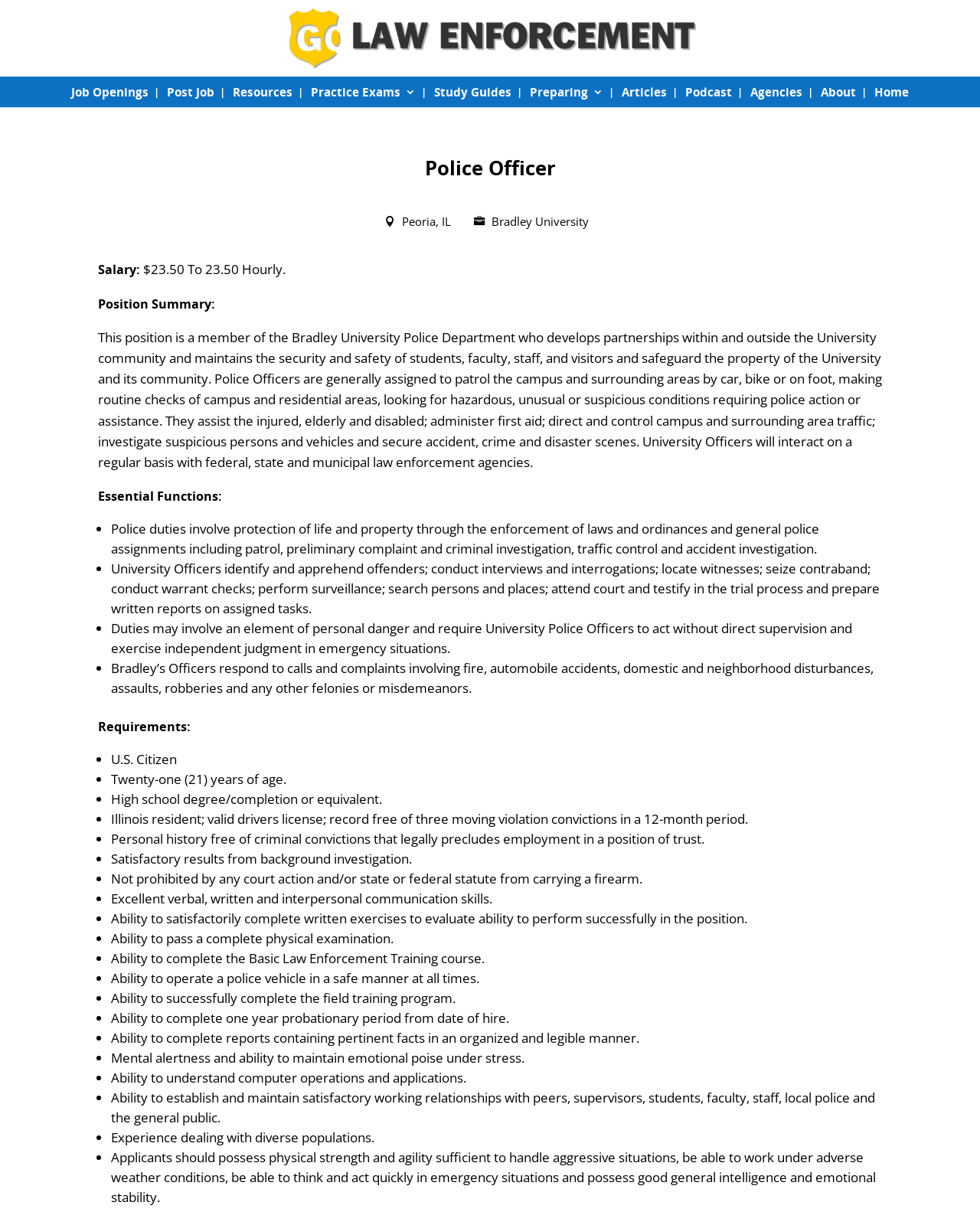Using the provided description Follow us on YouTube, find the bounding box coordinates for the UI element. Provide the coordinates in (top-left x, top-left y, bottom-right x, bottom-right y) format, ensuring all values are between 0 and 1.

None